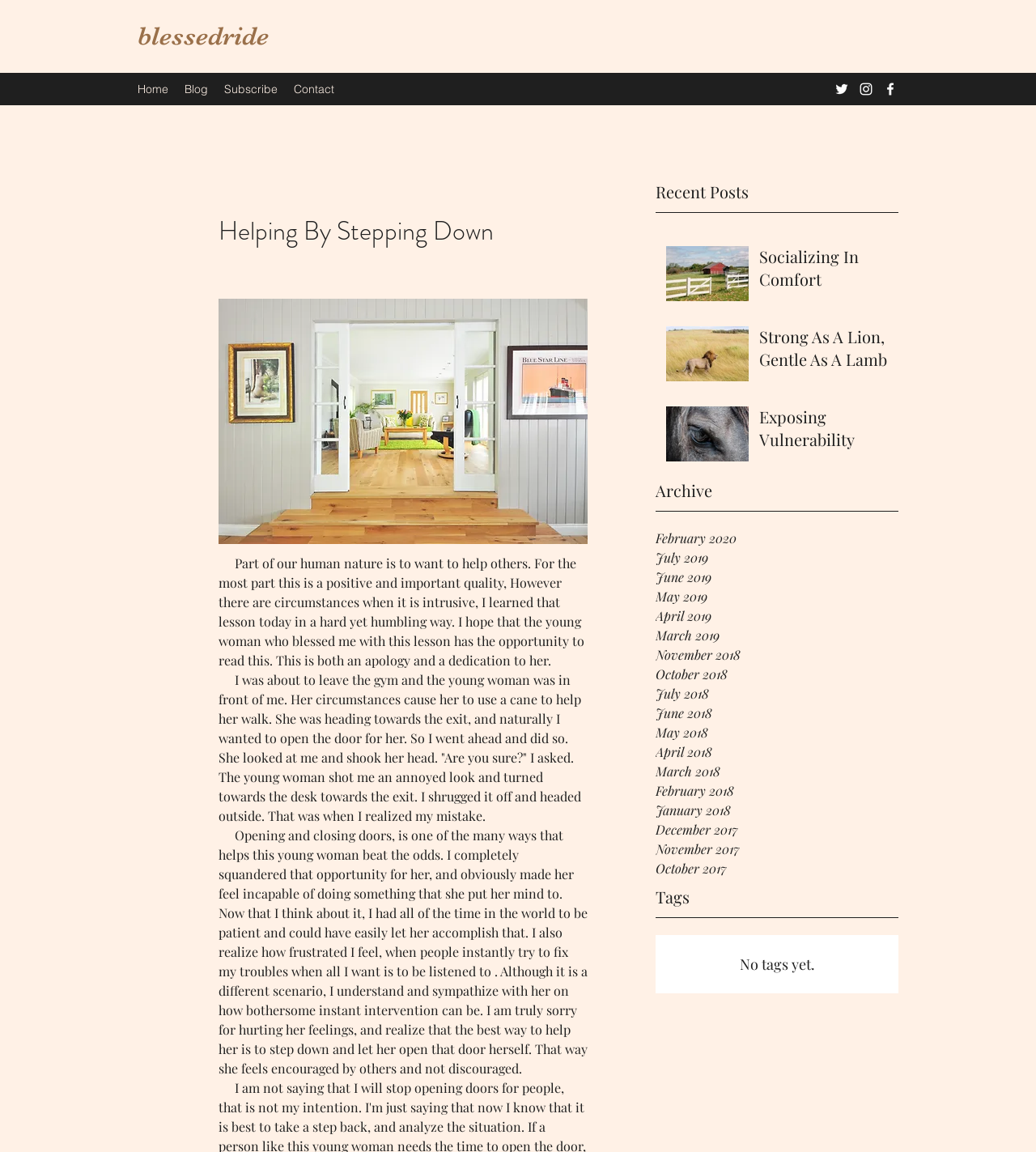Explain in detail what you observe on this webpage.

The webpage is titled "Helping By Stepping Down" and has a social bar at the top right corner with links to Twitter, Instagram, and Facebook, each accompanied by an image. Below the social bar is a navigation menu with links to Home, Blog, Subscribe, and Contact.

On the left side of the page, there is a heading "Recent Posts" followed by a list of three posts: "Socializing In Comfort", "Strong As A Lion, Gentle As A Lamb", and "Exposing Vulnerability". Each post has an image and a brief description.

To the right of the posts, there is an archive section with links to various months and years, from February 2020 to December 2017. Below the archive section, there is a "Tags" heading, but it appears that there are no tags yet.

The main content of the page is an article titled "Helping By Stepping Down", which discusses the importance of letting others help themselves rather than intervening immediately. The article tells a personal story of the author's experience at the gym, where they unintentionally took away a young woman's opportunity to open the door for herself, and reflects on the importance of patience and understanding in helping others.